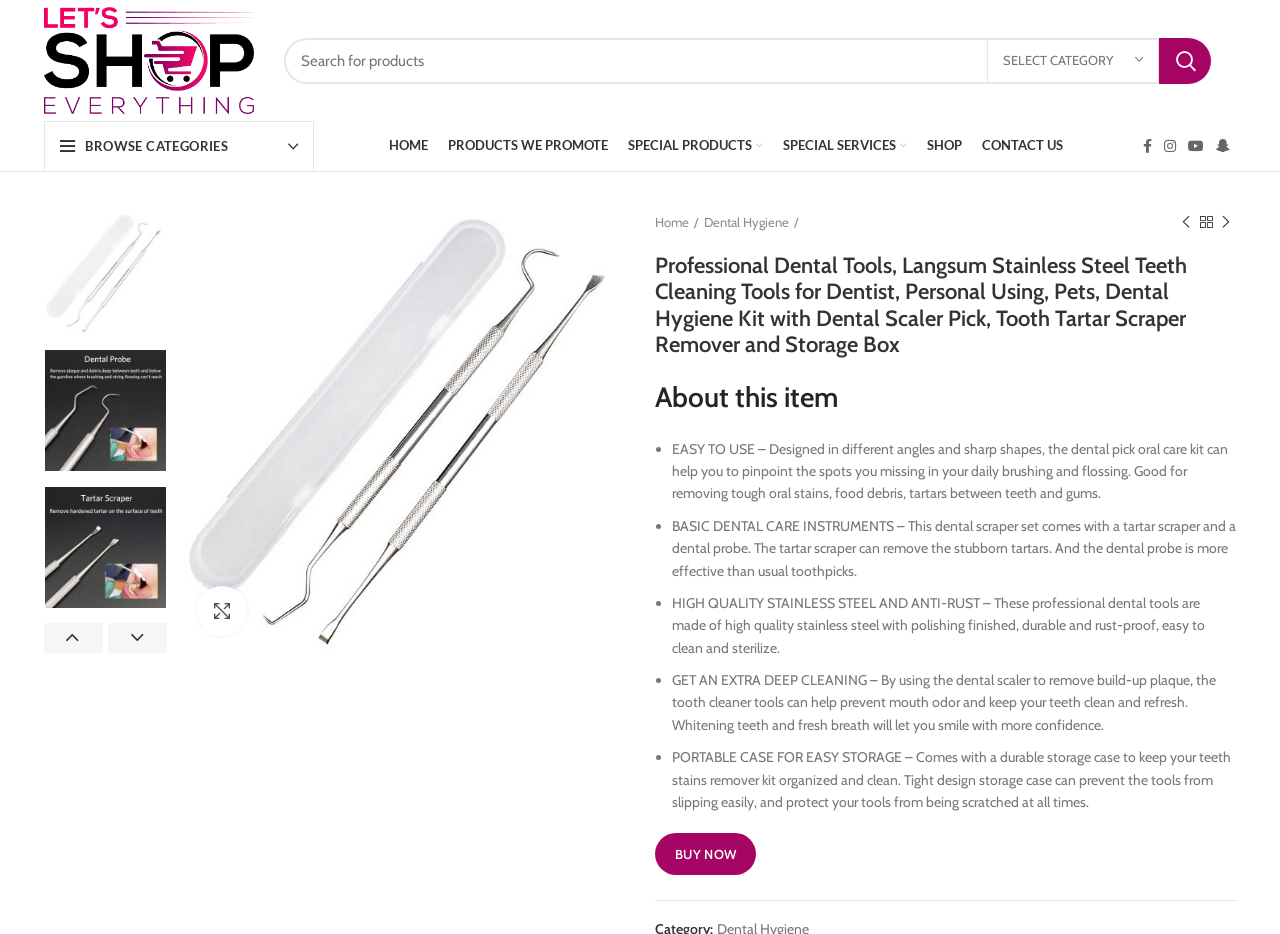Please identify the bounding box coordinates of the element on the webpage that should be clicked to follow this instruction: "Browse categories". The bounding box coordinates should be given as four float numbers between 0 and 1, formatted as [left, top, right, bottom].

[0.067, 0.148, 0.178, 0.165]